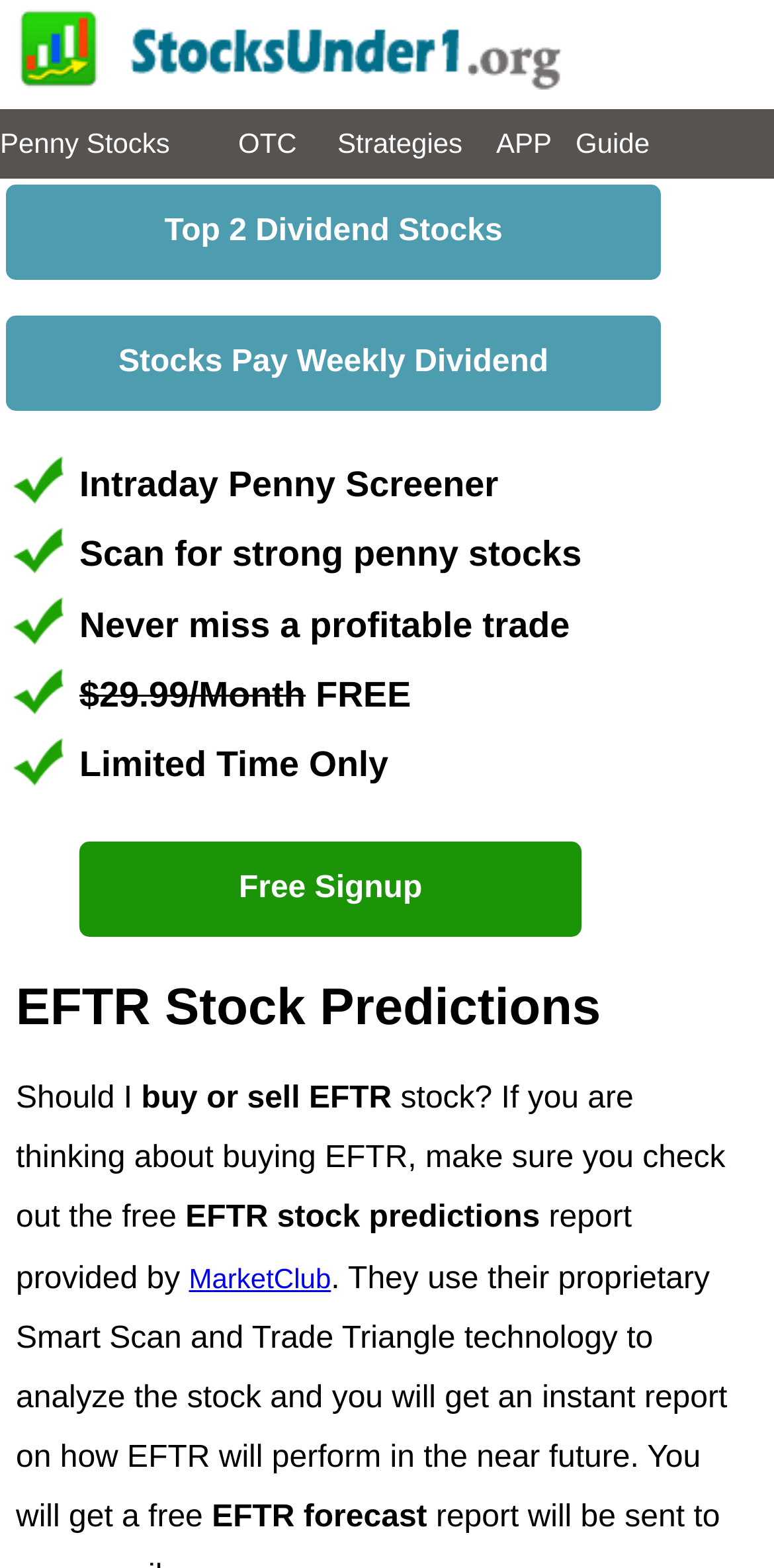Please give a succinct answer using a single word or phrase:
What is the purpose of this webpage?

EFTR stock predictions